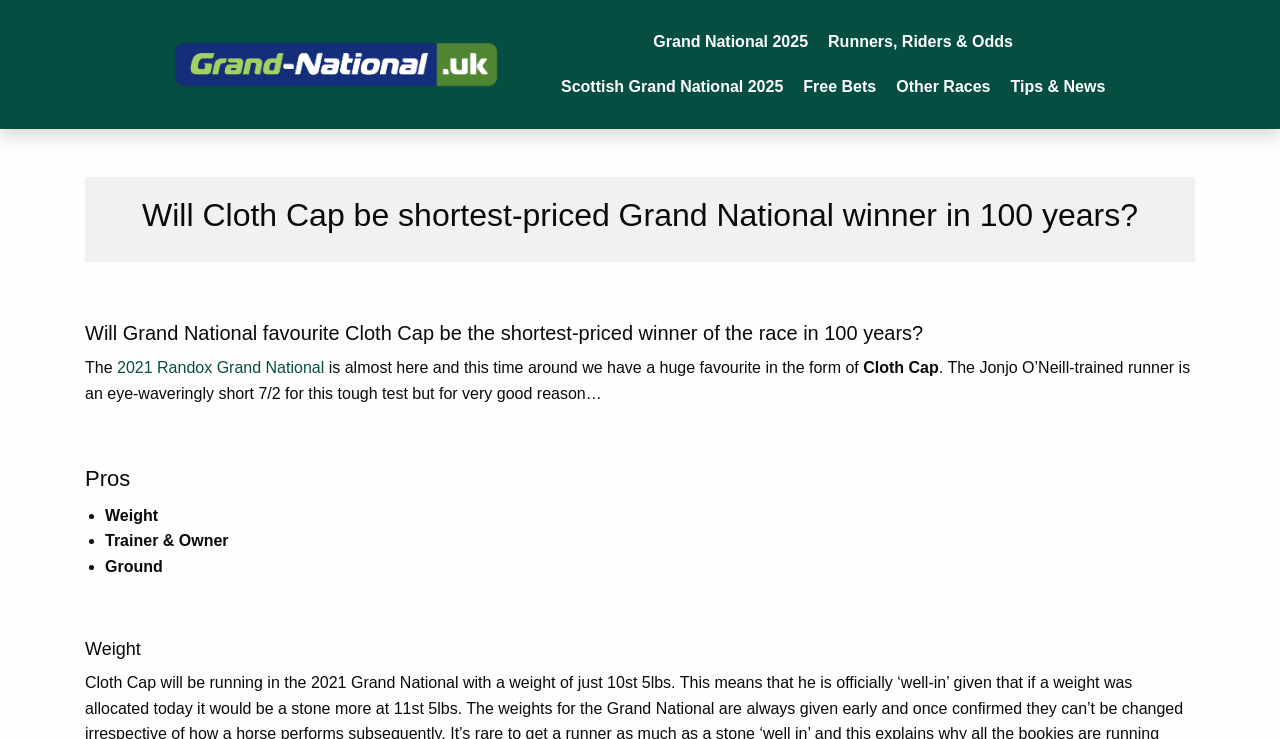What is the price of Cloth Cap to win the Grand National?
Give a one-word or short-phrase answer derived from the screenshot.

7/2